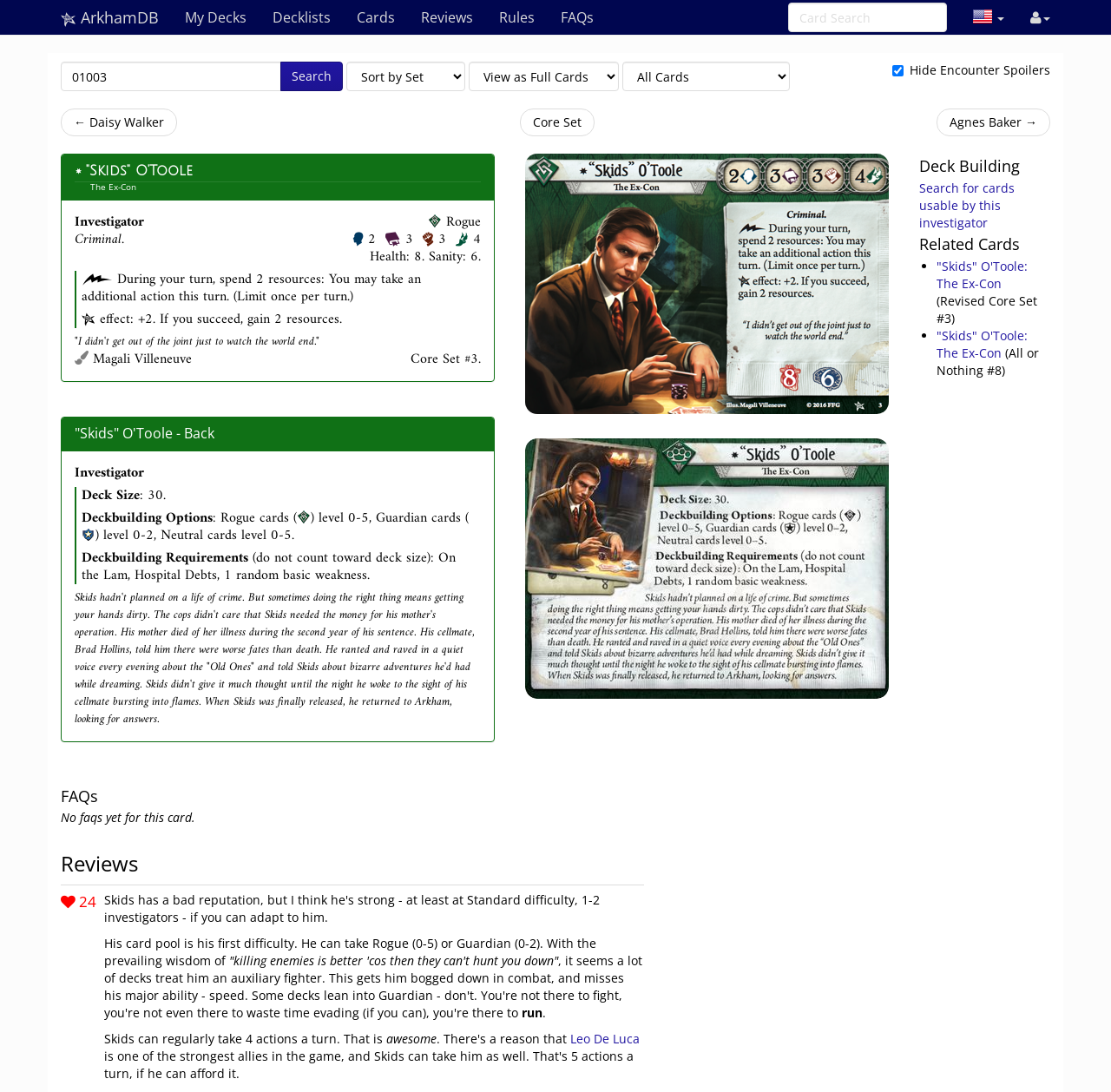Could you determine the bounding box coordinates of the clickable element to complete the instruction: "Search for cards"? Provide the coordinates as four float numbers between 0 and 1, i.e., [left, top, right, bottom].

[0.252, 0.056, 0.309, 0.083]